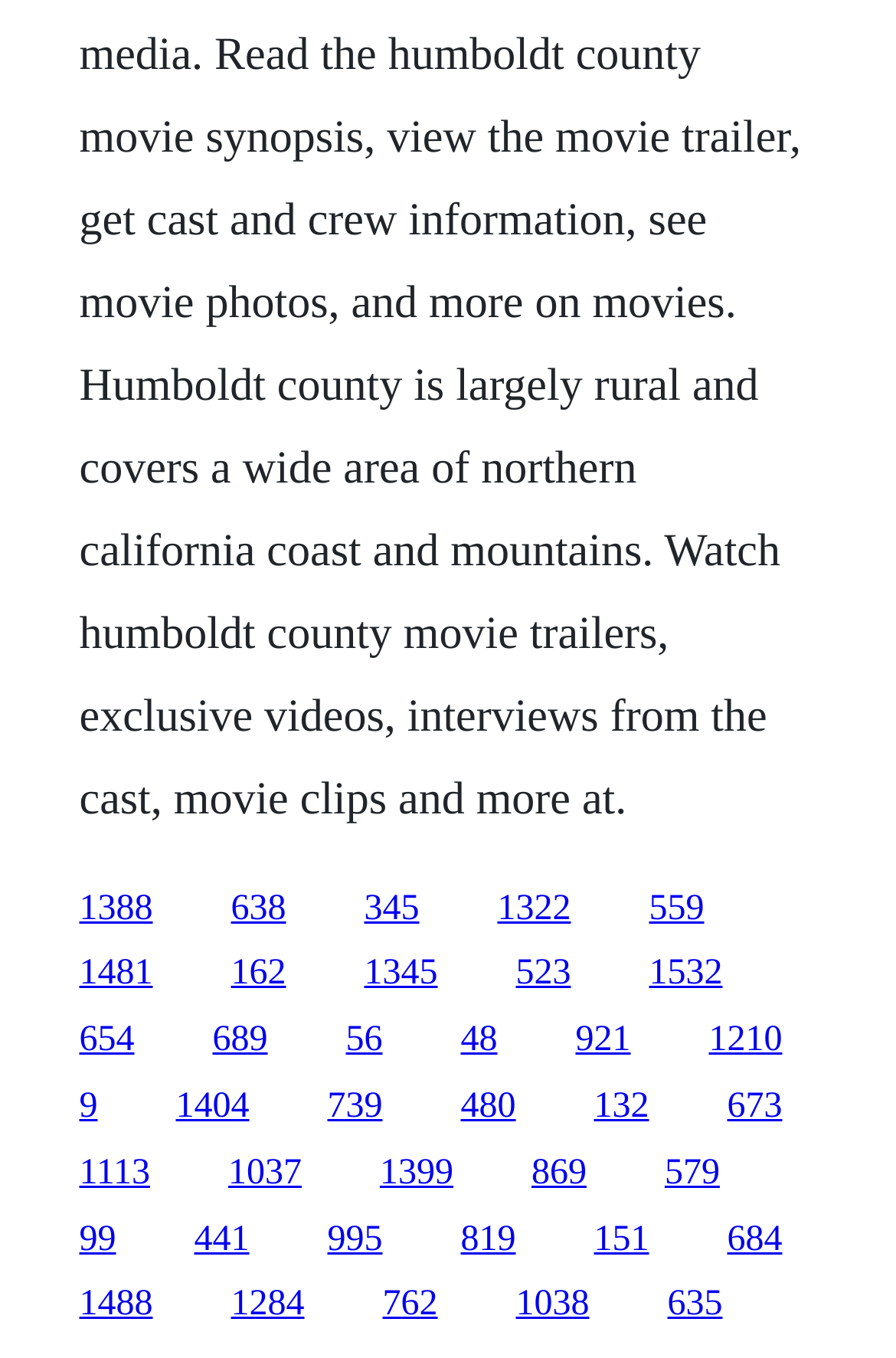Provide a brief response to the question below using one word or phrase:
What is the purpose of this webpage?

Link collection